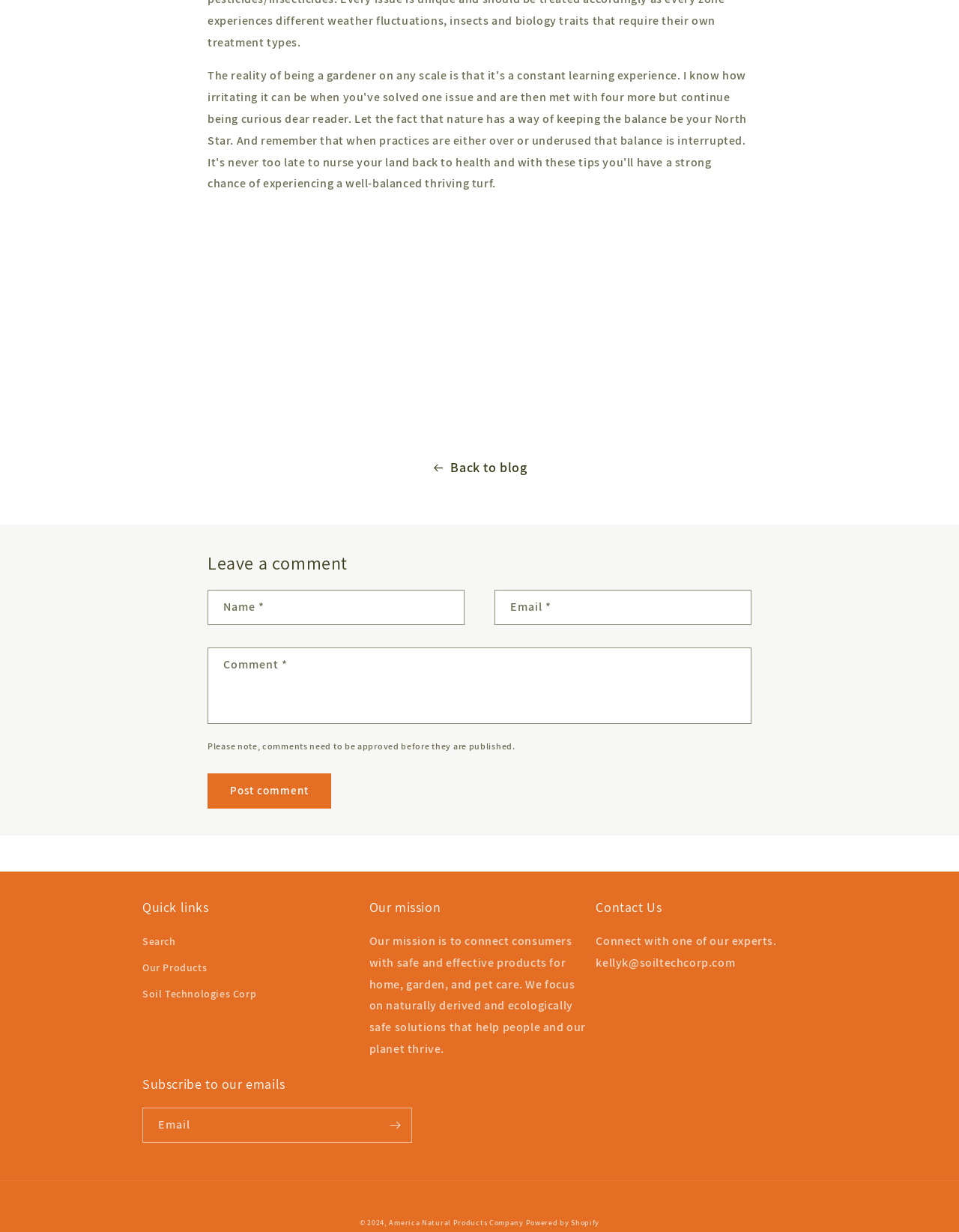Carefully examine the image and provide an in-depth answer to the question: How many links are there in the 'Quick links' section?

In the 'Quick links' section, there are three links: 'Search', 'Our Products', and 'Soil Technologies Corp'.